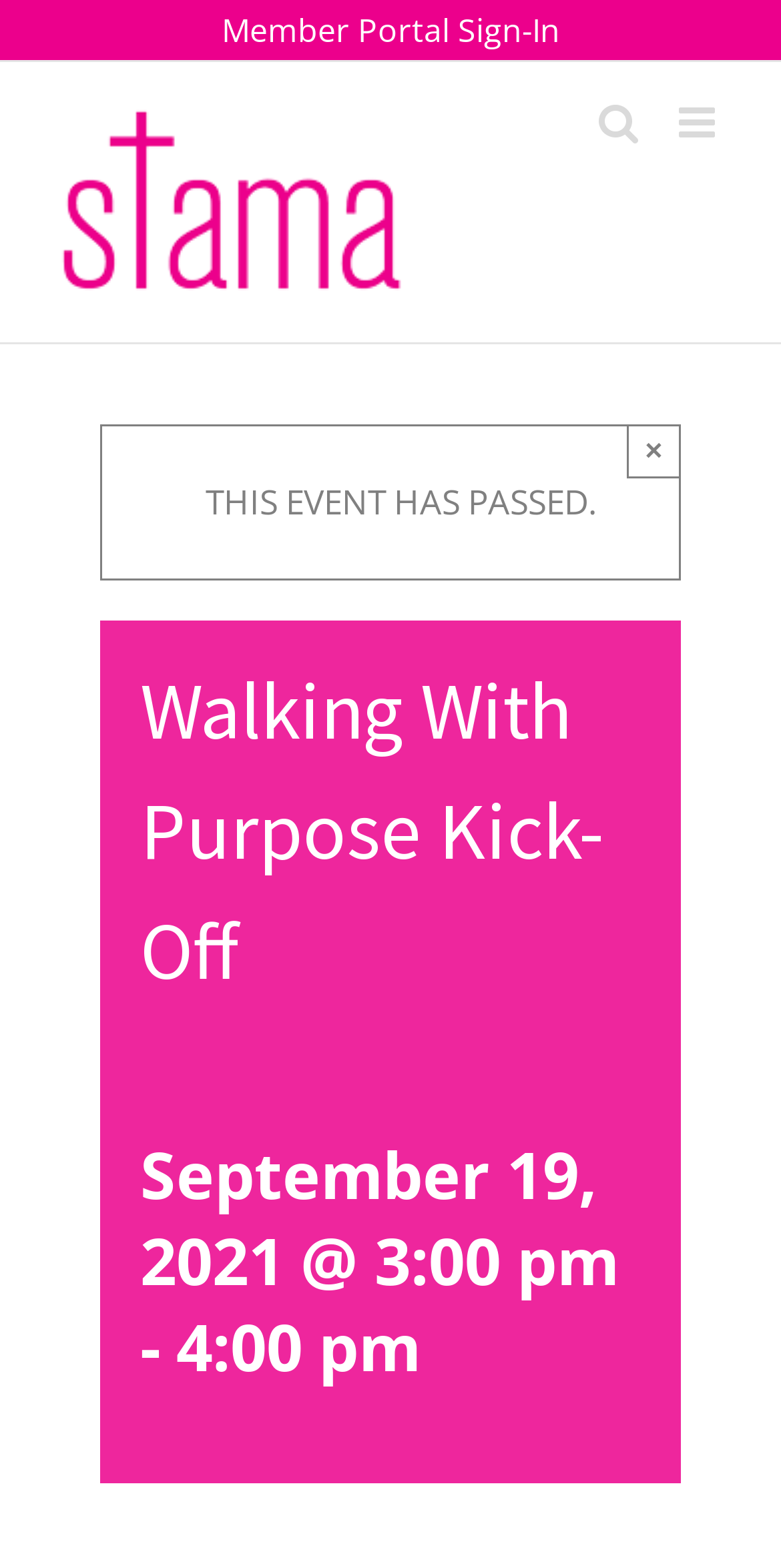Predict the bounding box of the UI element based on the description: "aria-label="Toggle mobile search"". The coordinates should be four float numbers between 0 and 1, formatted as [left, top, right, bottom].

[0.767, 0.065, 0.818, 0.092]